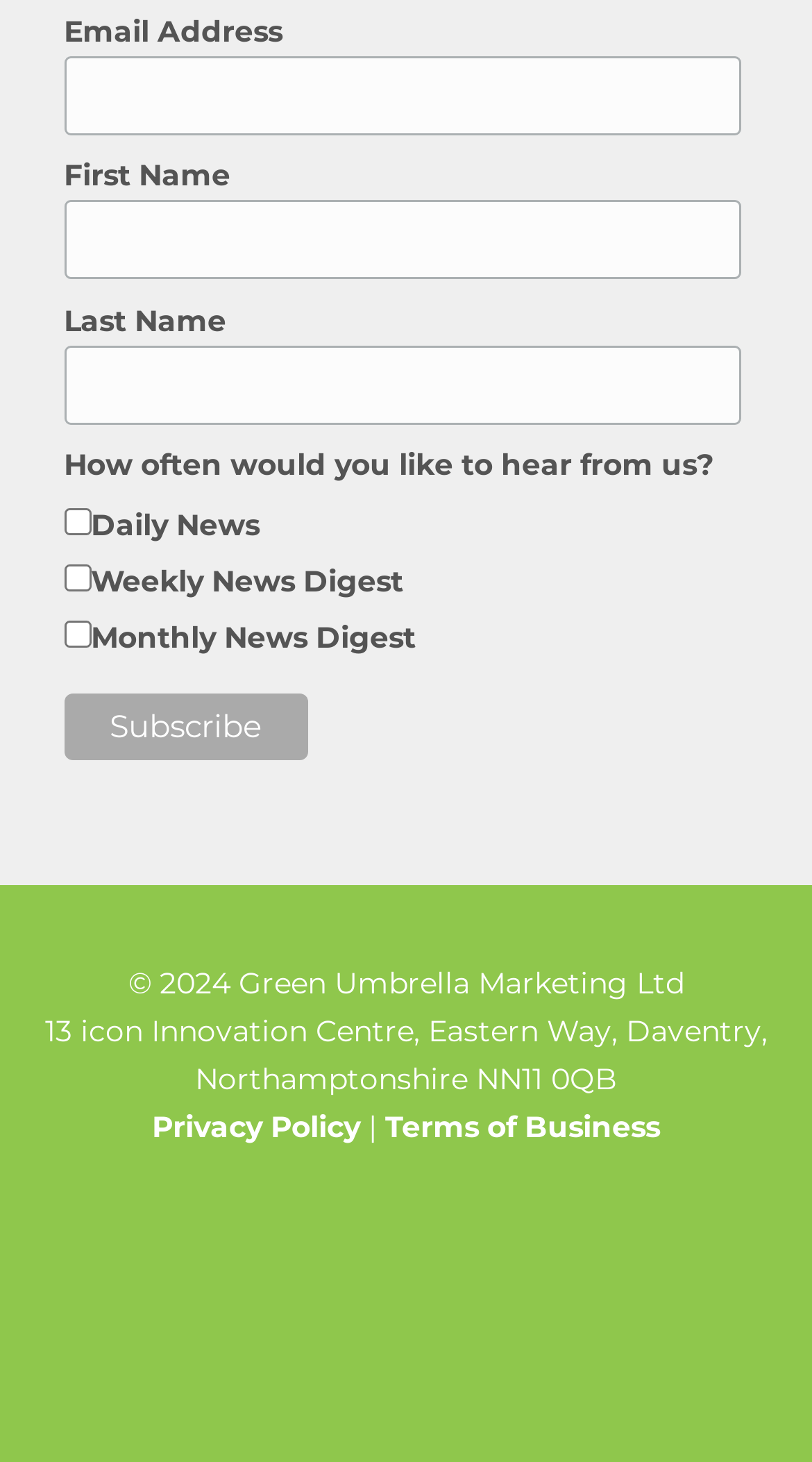Answer the question below in one word or phrase:
What is the purpose of the 'Subscribe' button?

To subscribe to news